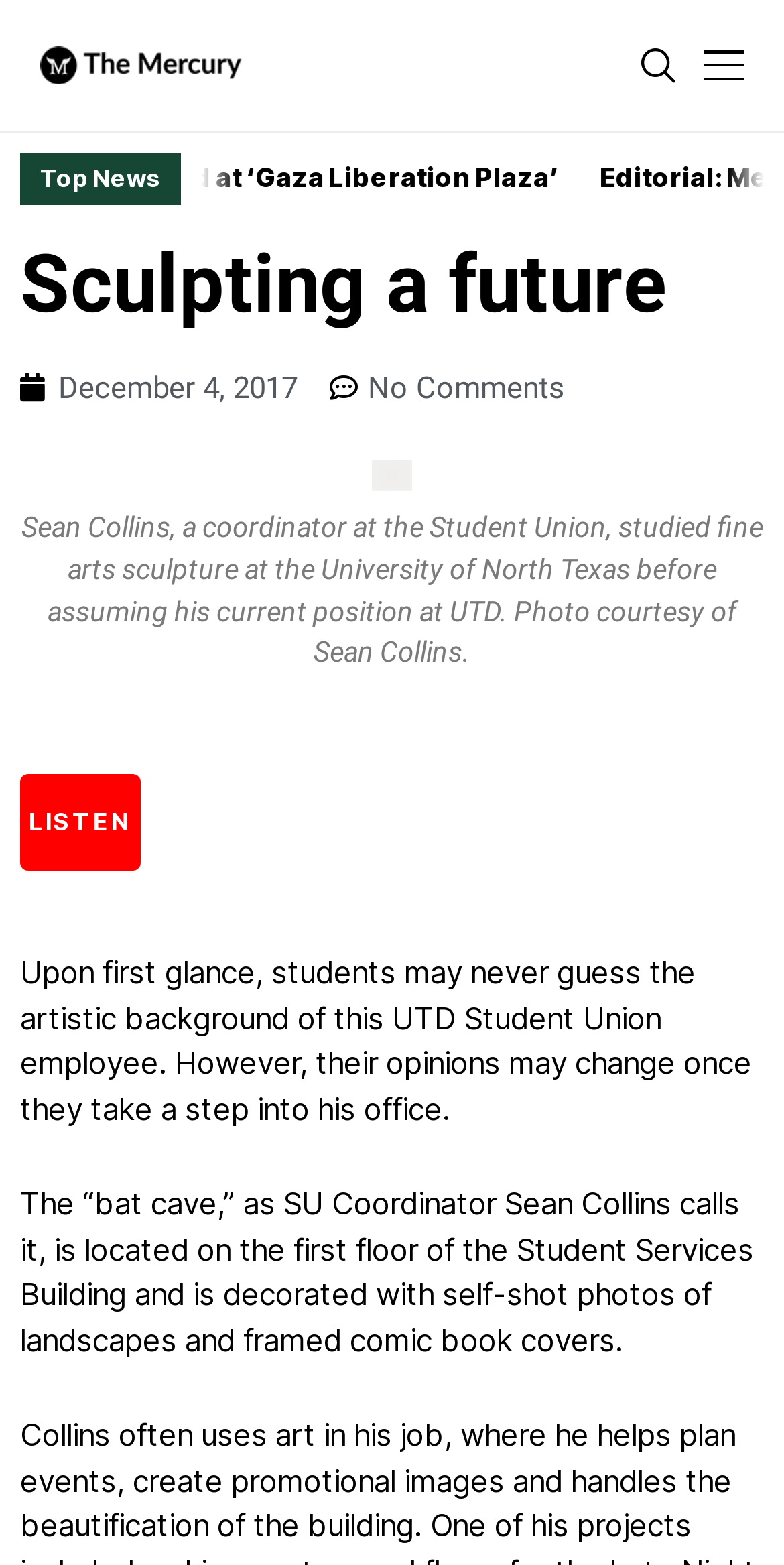What is the name of the building where Sean Collins' office is located?
Using the information presented in the image, please offer a detailed response to the question.

According to the text, Sean Collins' office, also referred to as the 'bat cave', is located on the first floor of the Student Services Building.